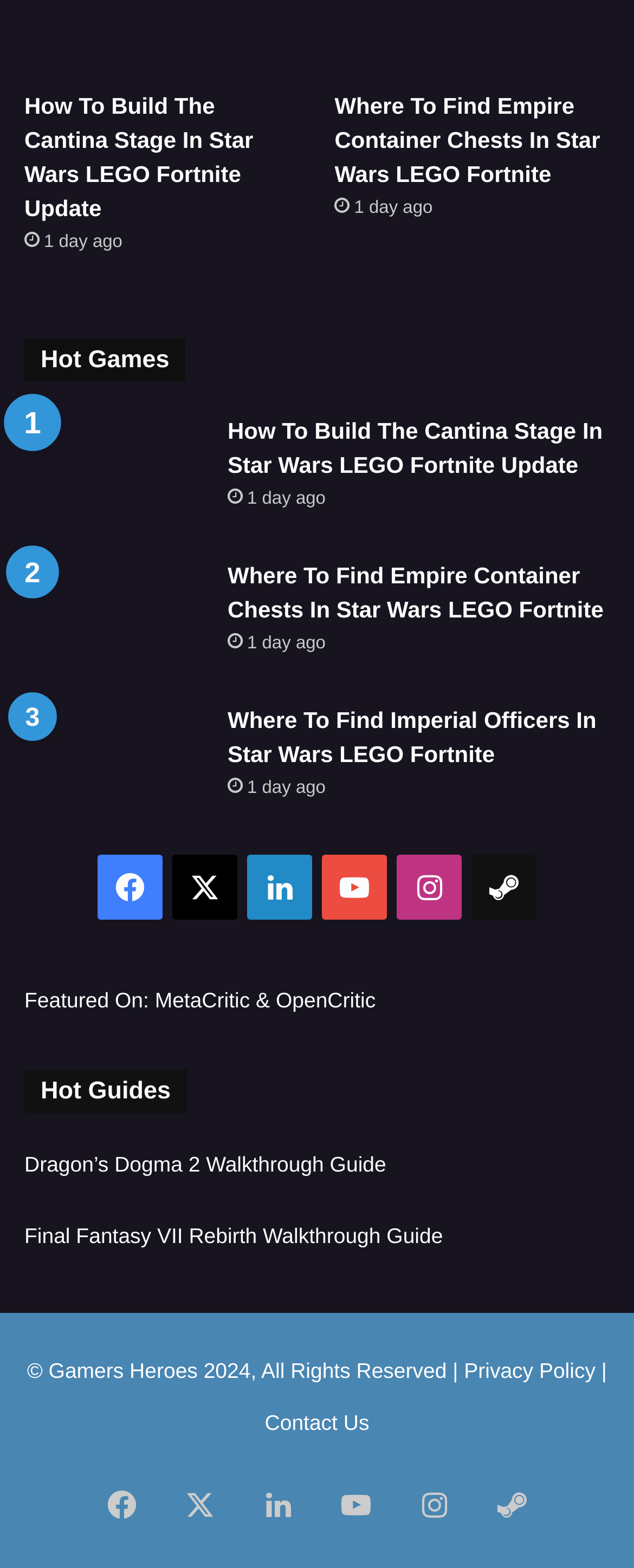Please determine the bounding box coordinates of the element's region to click for the following instruction: "Search for strains".

None